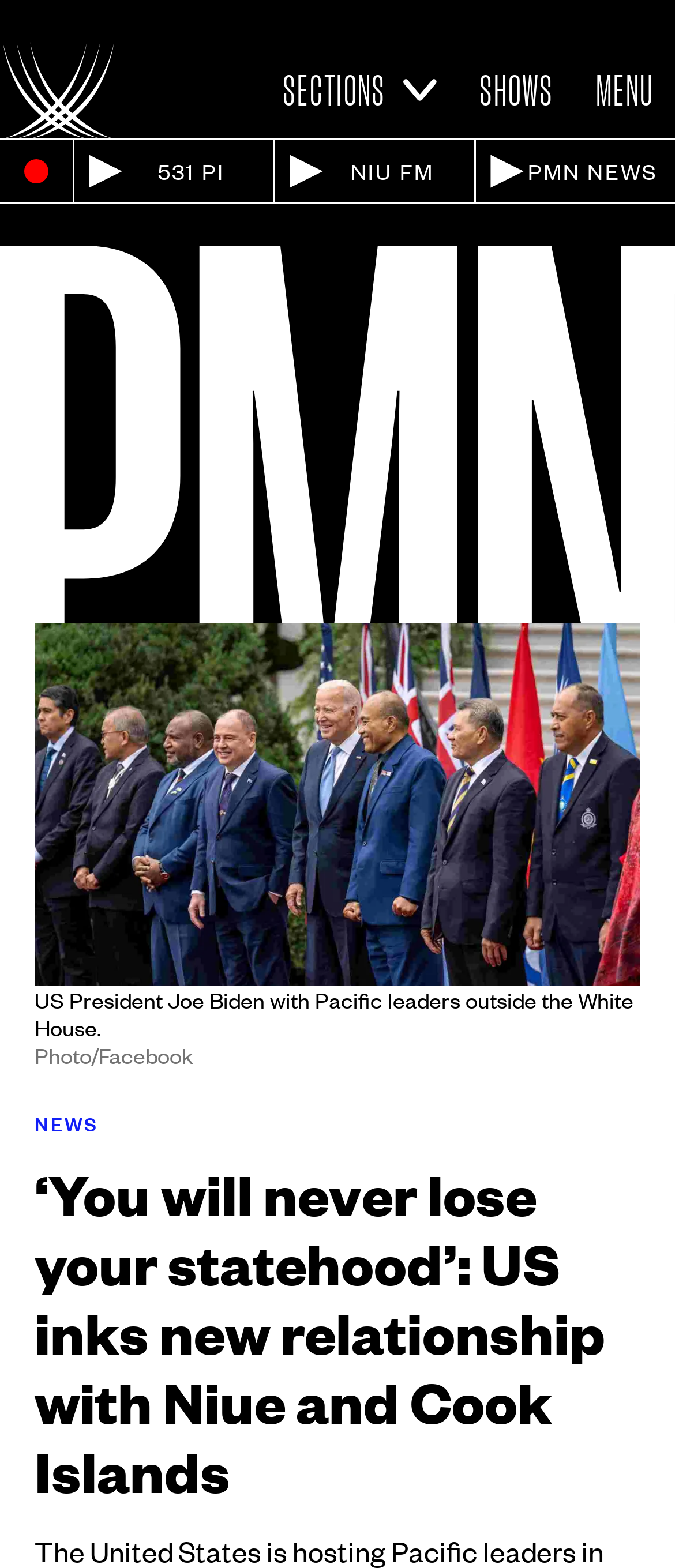What is the source of the image of US President Joe Biden?
Please provide a single word or phrase as the answer based on the screenshot.

Facebook